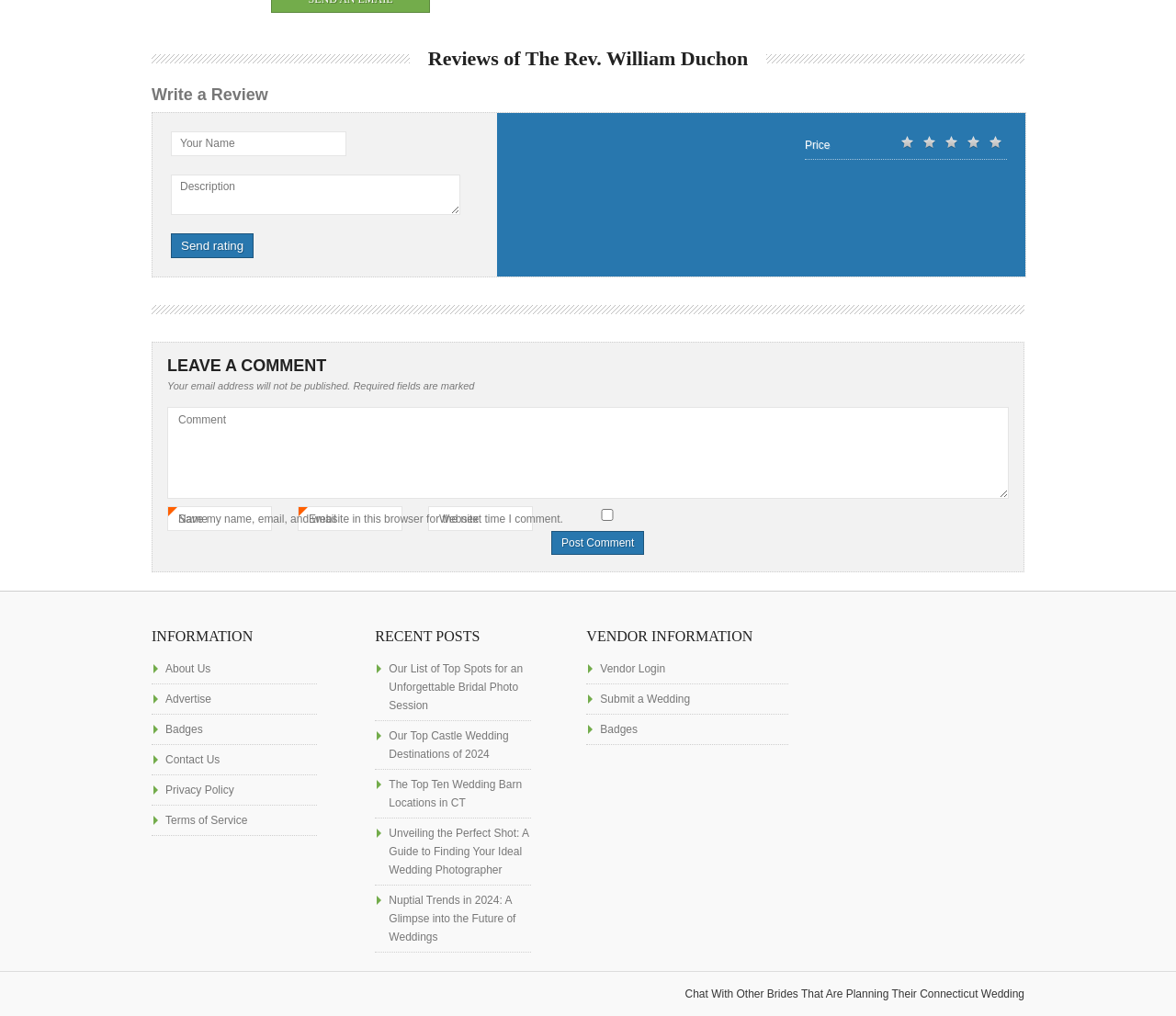Determine the bounding box coordinates for the area you should click to complete the following instruction: "Leave a comment".

[0.142, 0.352, 0.858, 0.368]